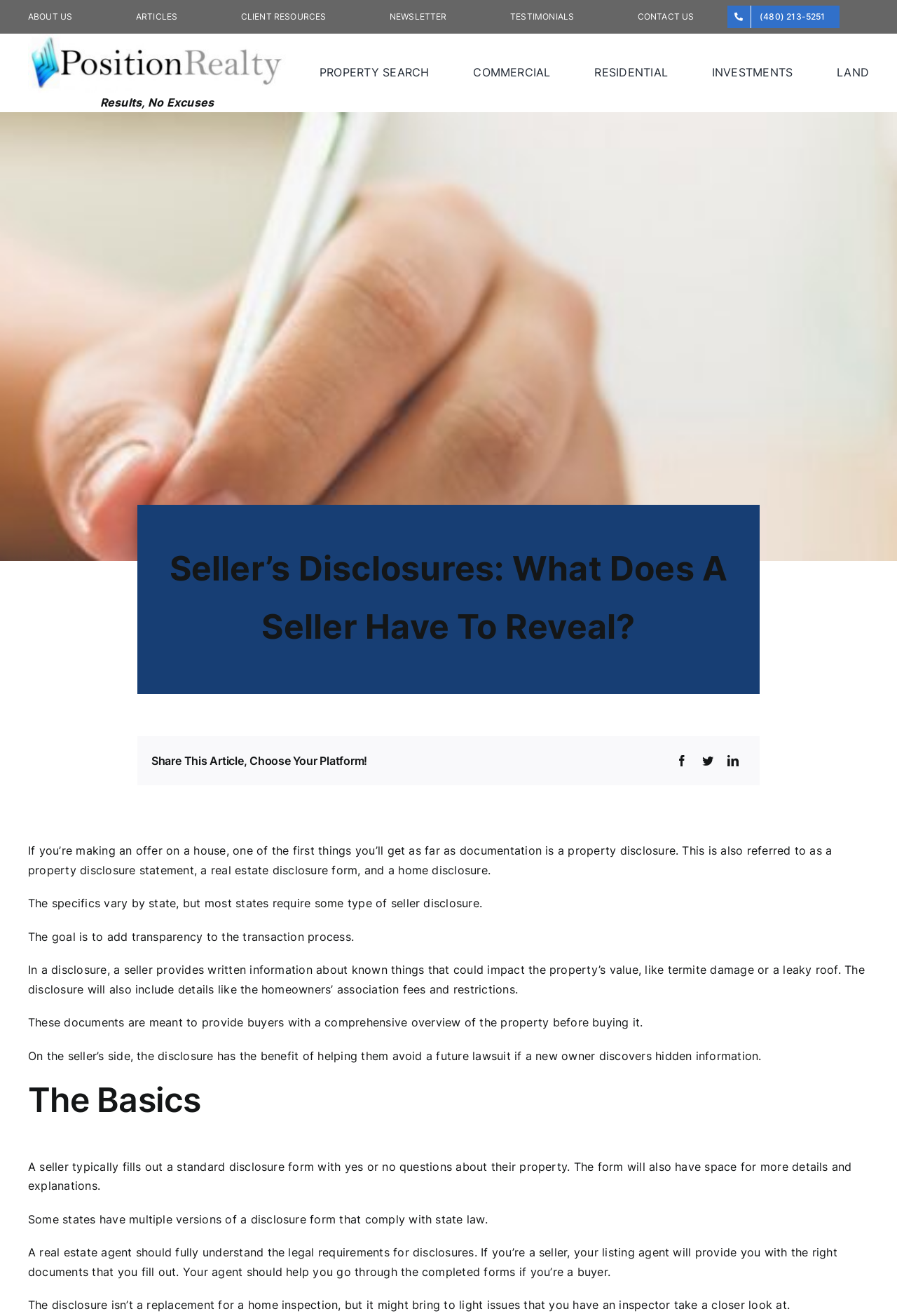Please find the bounding box for the following UI element description. Provide the coordinates in (top-left x, top-left y, bottom-right x, bottom-right y) format, with values between 0 and 1: aria-label="PositionRealtyLogo1-500X115"

[0.031, 0.025, 0.319, 0.035]